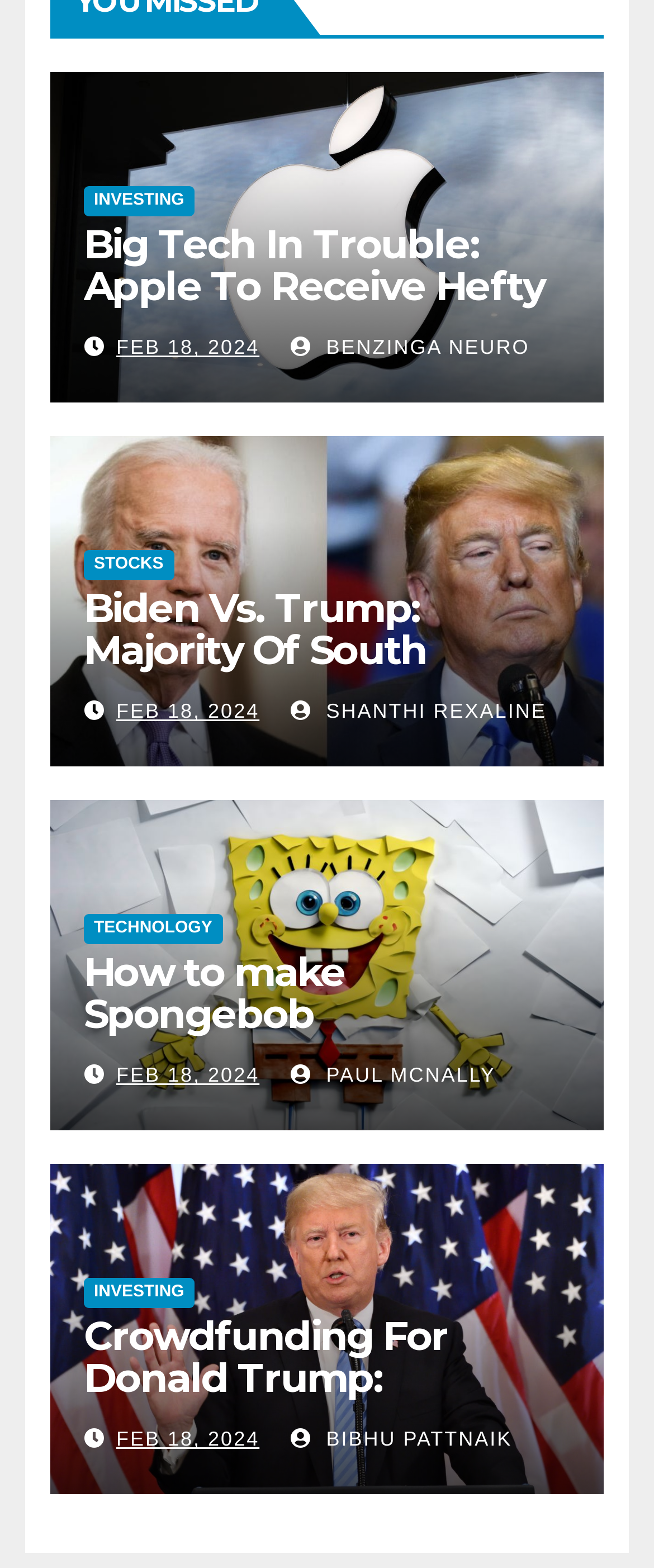Specify the bounding box coordinates of the region I need to click to perform the following instruction: "Read the article about 'Big Tech In Trouble'". The coordinates must be four float numbers in the range of 0 to 1, i.e., [left, top, right, bottom].

[0.128, 0.14, 0.857, 0.278]